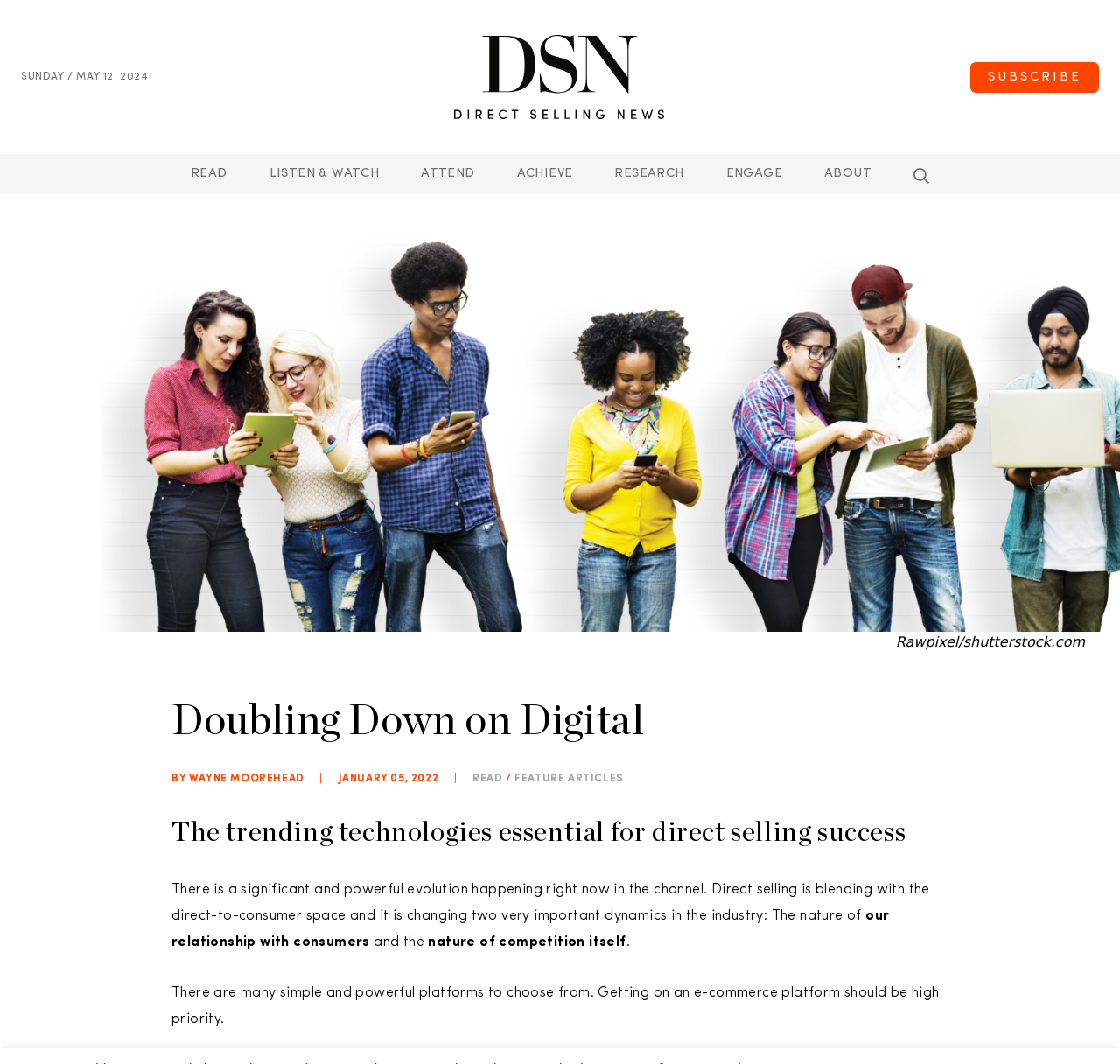Determine the bounding box coordinates of the element's region needed to click to follow the instruction: "Search for a topic". Provide these coordinates as four float numbers between 0 and 1, formatted as [left, top, right, bottom].

[0.816, 0.158, 0.83, 0.173]